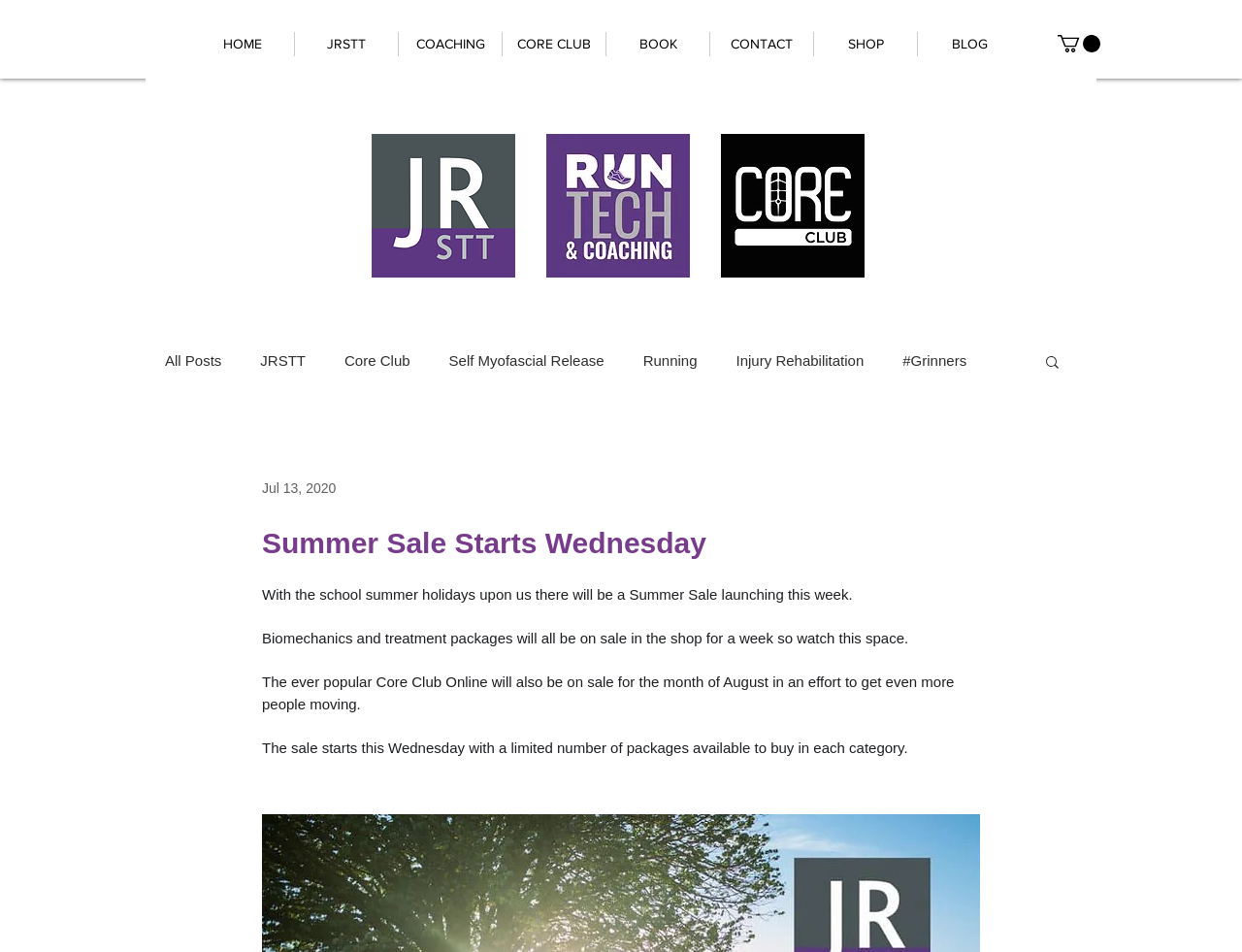Please predict the bounding box coordinates of the element's region where a click is necessary to complete the following instruction: "Click on the 'HOME' link". The coordinates should be represented by four float numbers between 0 and 1, i.e., [left, top, right, bottom].

None